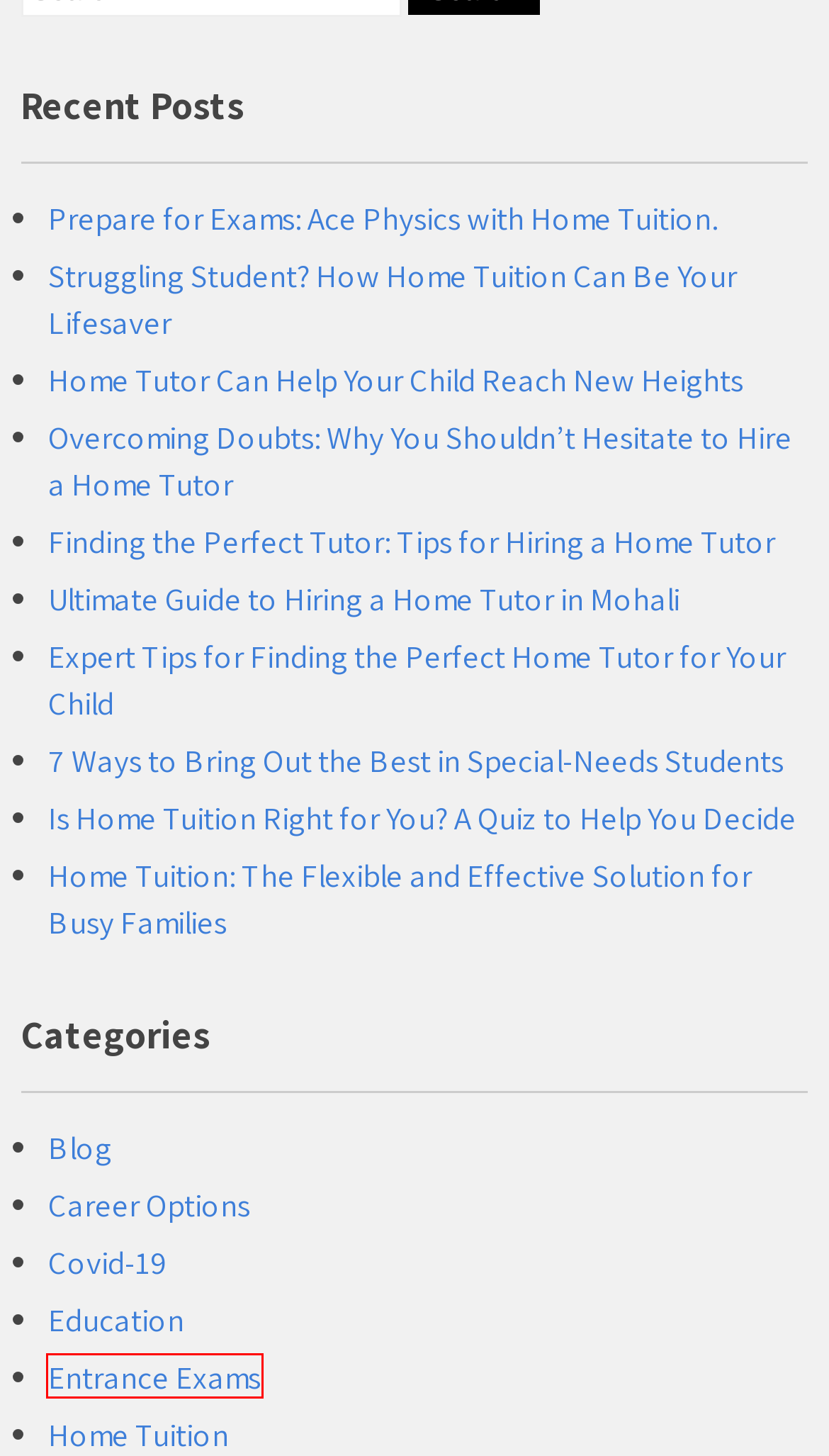Take a look at the provided webpage screenshot featuring a red bounding box around an element. Select the most appropriate webpage description for the page that loads after clicking on the element inside the red bounding box. Here are the candidates:
A. Home Tutor Can Help Your Child Reach New Heights
B. Education Archives - BrainStorm Home Tuition
C. Struggling Student? How Home Tuition Can Be Your Lifesaver
D. Overcoming Doubts: Why You Shouldn't Hesitate to Hire a Home Tutor
E. Career Options Archives - BrainStorm Home Tuition
F. Expert Tips for Finding the Perfect Home Tutor for Your Child
G. Home Tuition Archives - BrainStorm Home Tuition
H. Entrance Exams Archives - BrainStorm Home Tuition

H